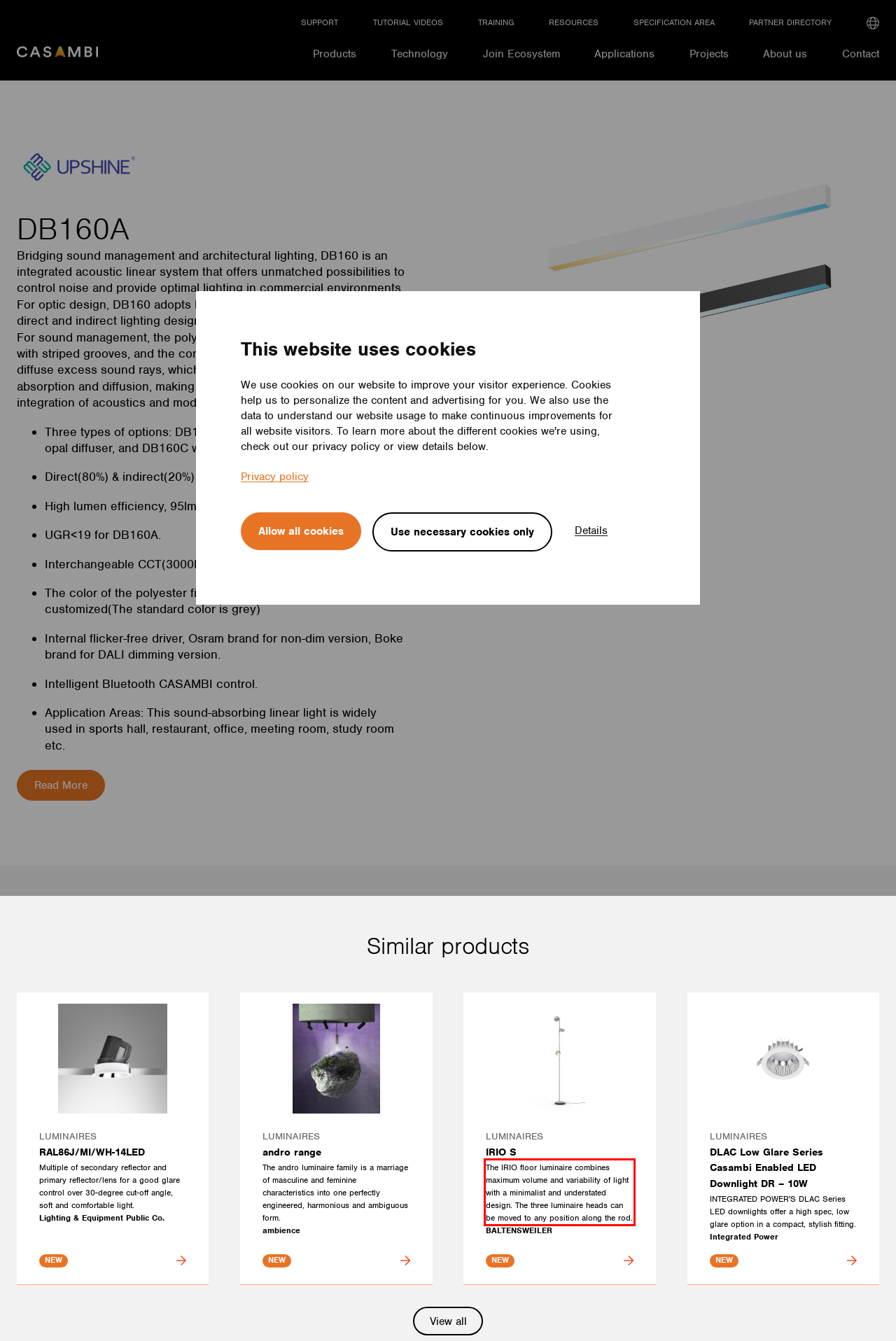Using the provided webpage screenshot, recognize the text content in the area marked by the red bounding box.

The IRIO floor luminaire combines maximum volume and variability of light with a minimalist and understated design. The three luminaire heads can be moved to any position along the rod.